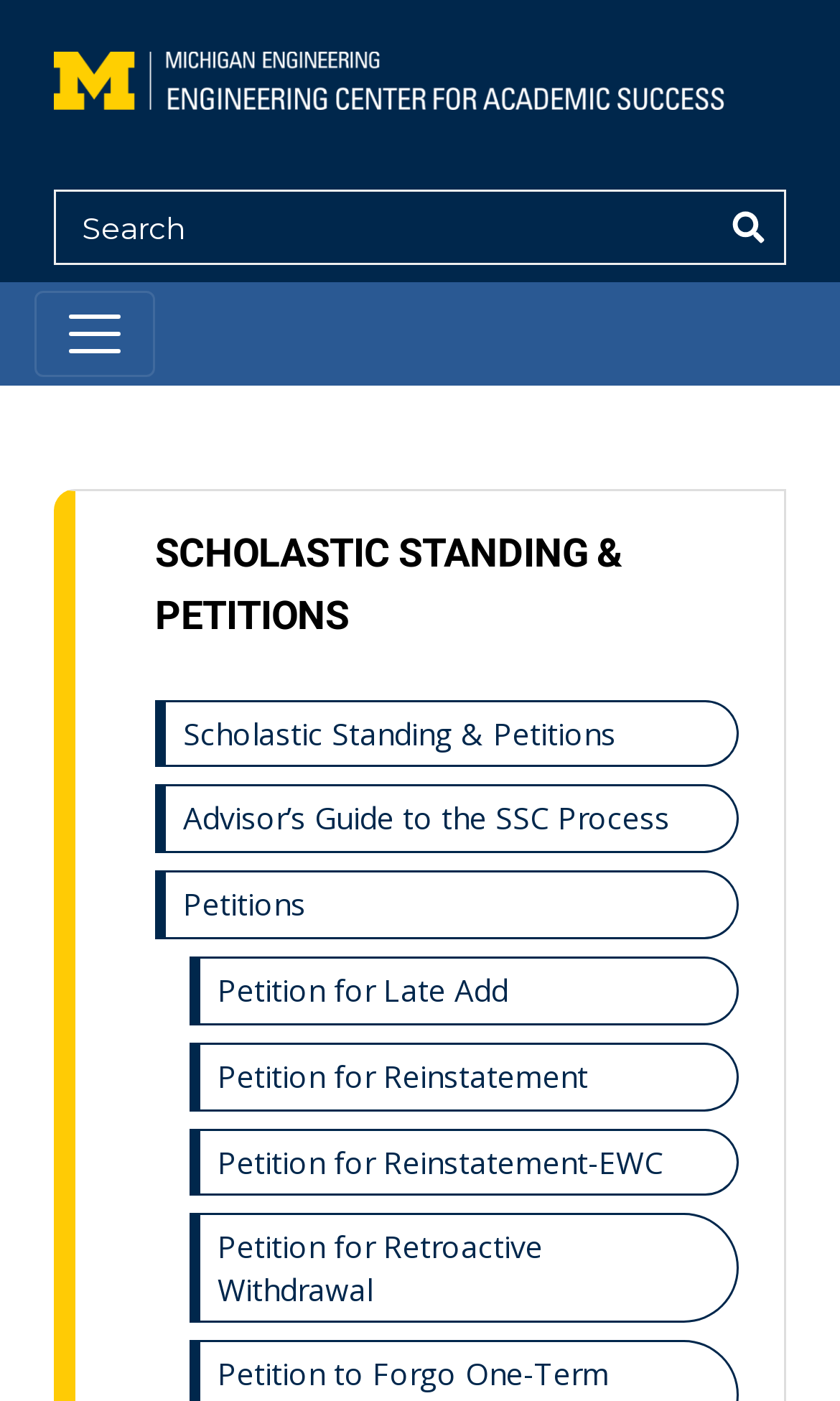Please provide a short answer using a single word or phrase for the question:
Is the search box required?

No